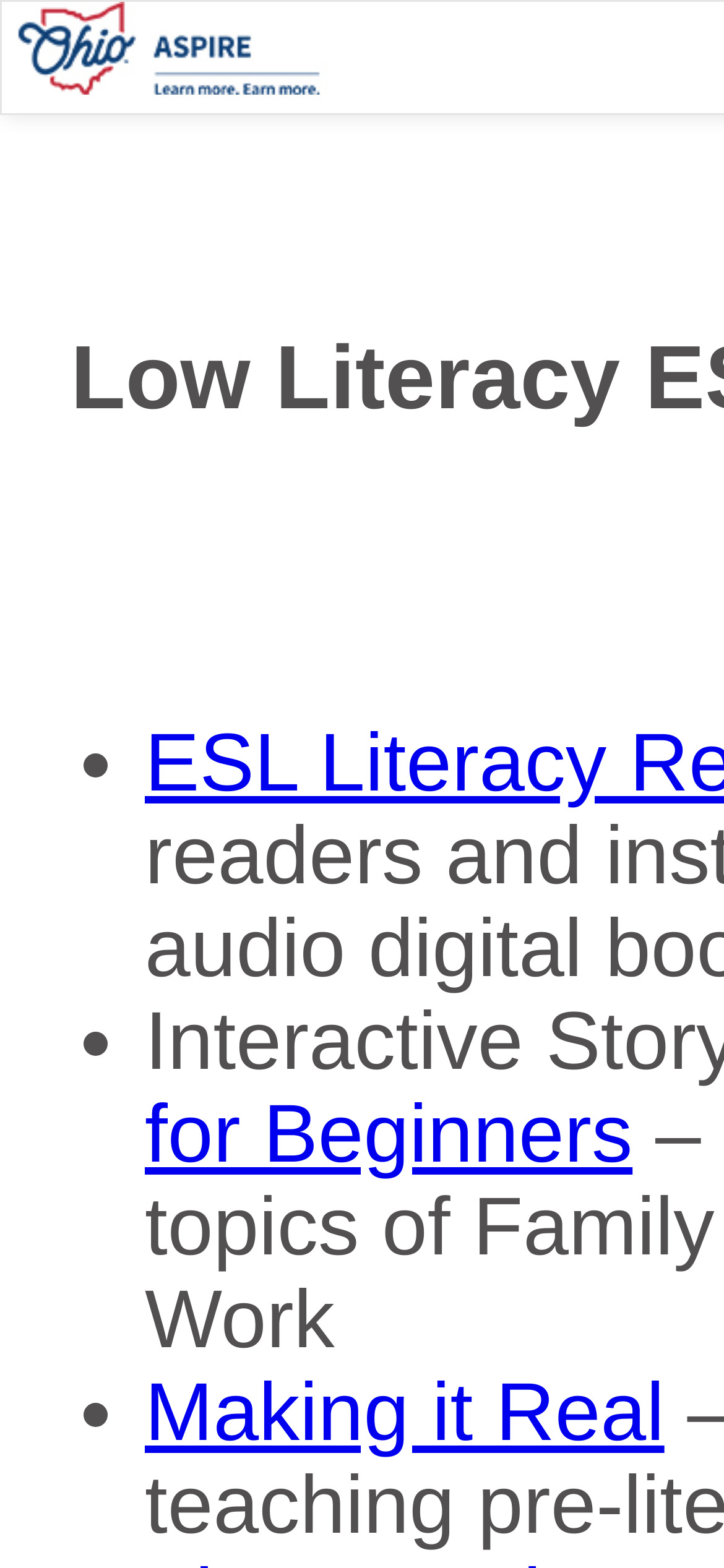Identify the bounding box for the UI element specified in this description: "parent_node: HOME". The coordinates must be four float numbers between 0 and 1, formatted as [left, top, right, bottom].

[0.003, 0.043, 0.464, 0.065]